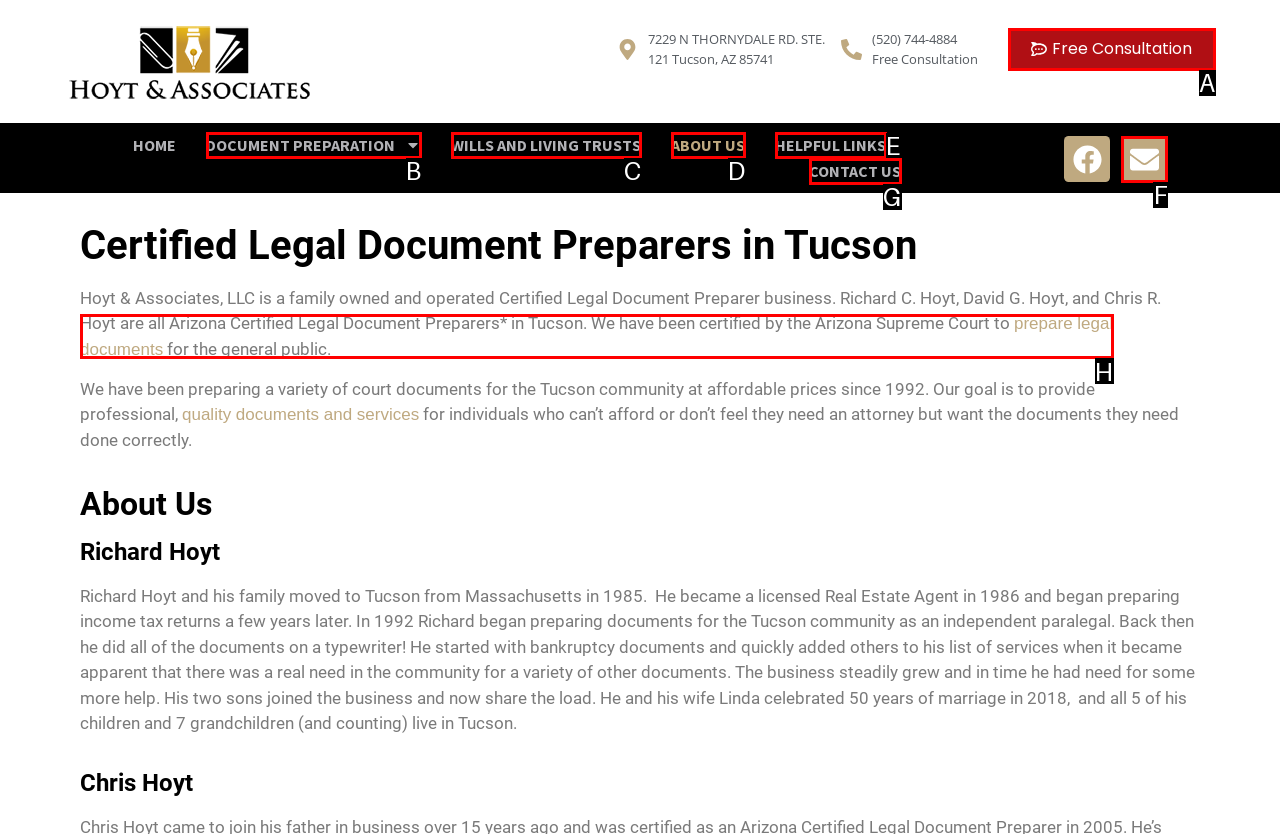Choose the HTML element that aligns with the description: Envelope. Indicate your choice by stating the letter.

F